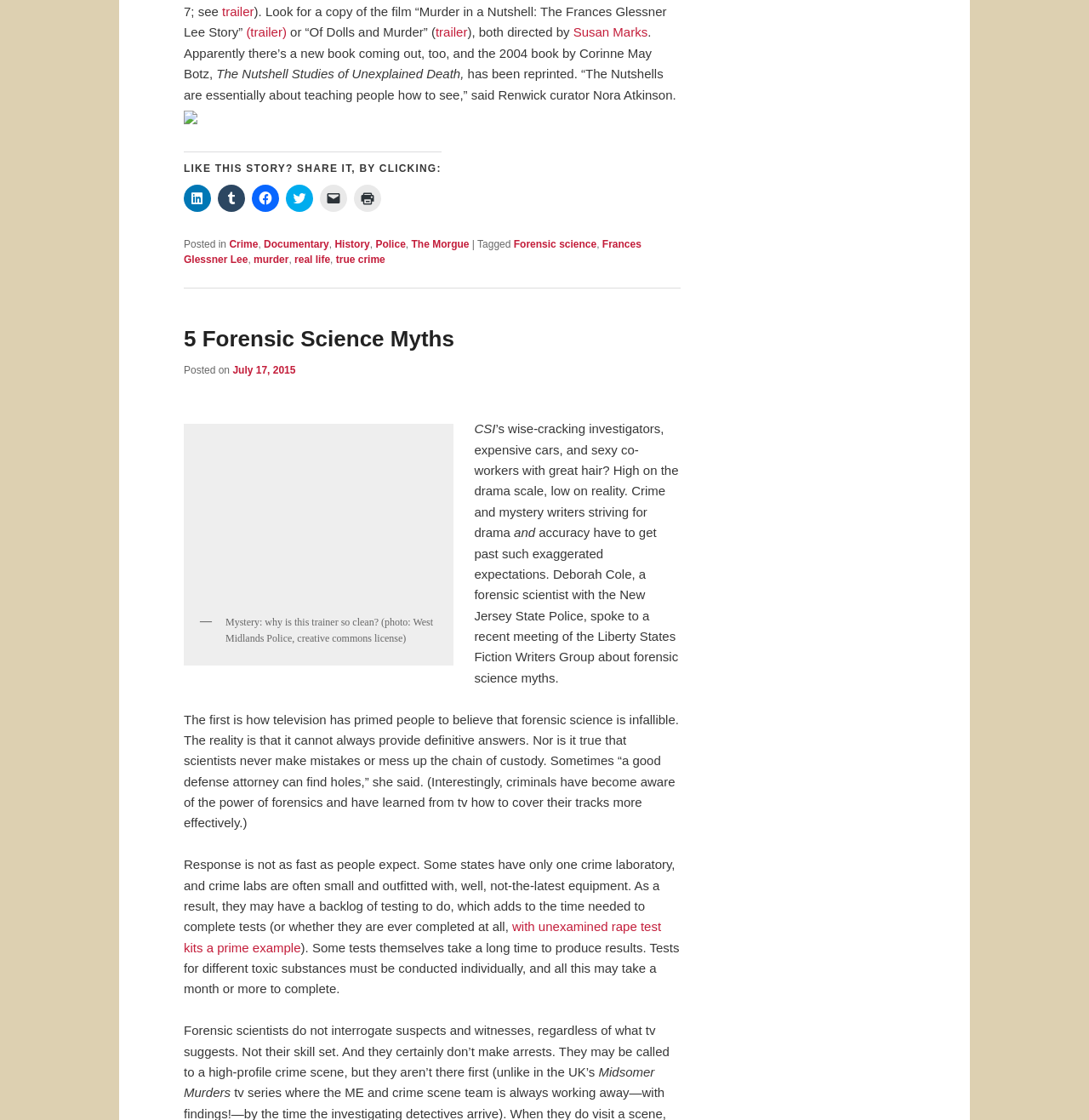Extract the bounding box of the UI element described as: "5 Forensic Science Myths".

[0.169, 0.291, 0.417, 0.314]